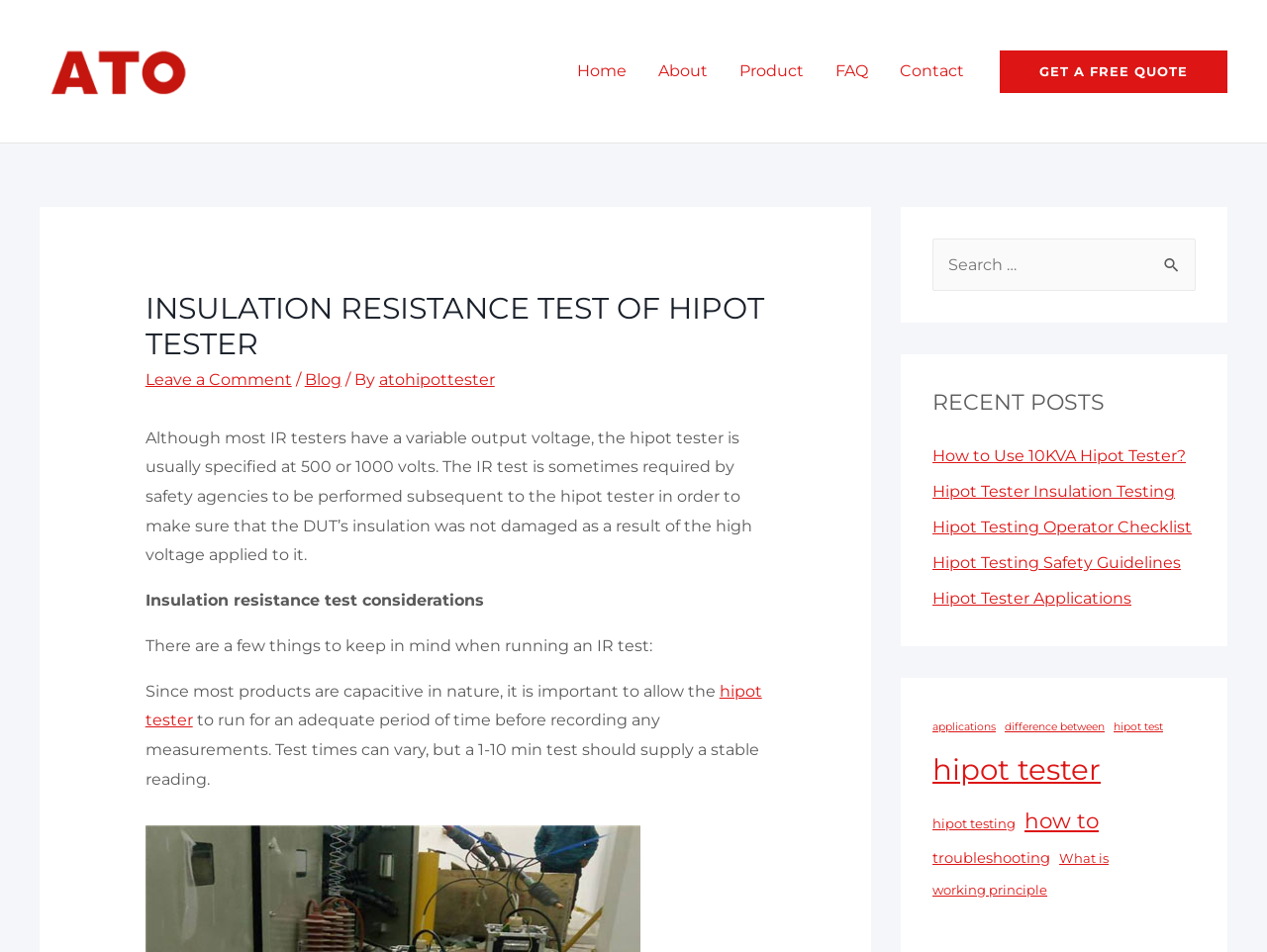Locate the bounding box of the UI element described in the following text: "parent_node: Search for: value="Search"".

[0.909, 0.251, 0.944, 0.294]